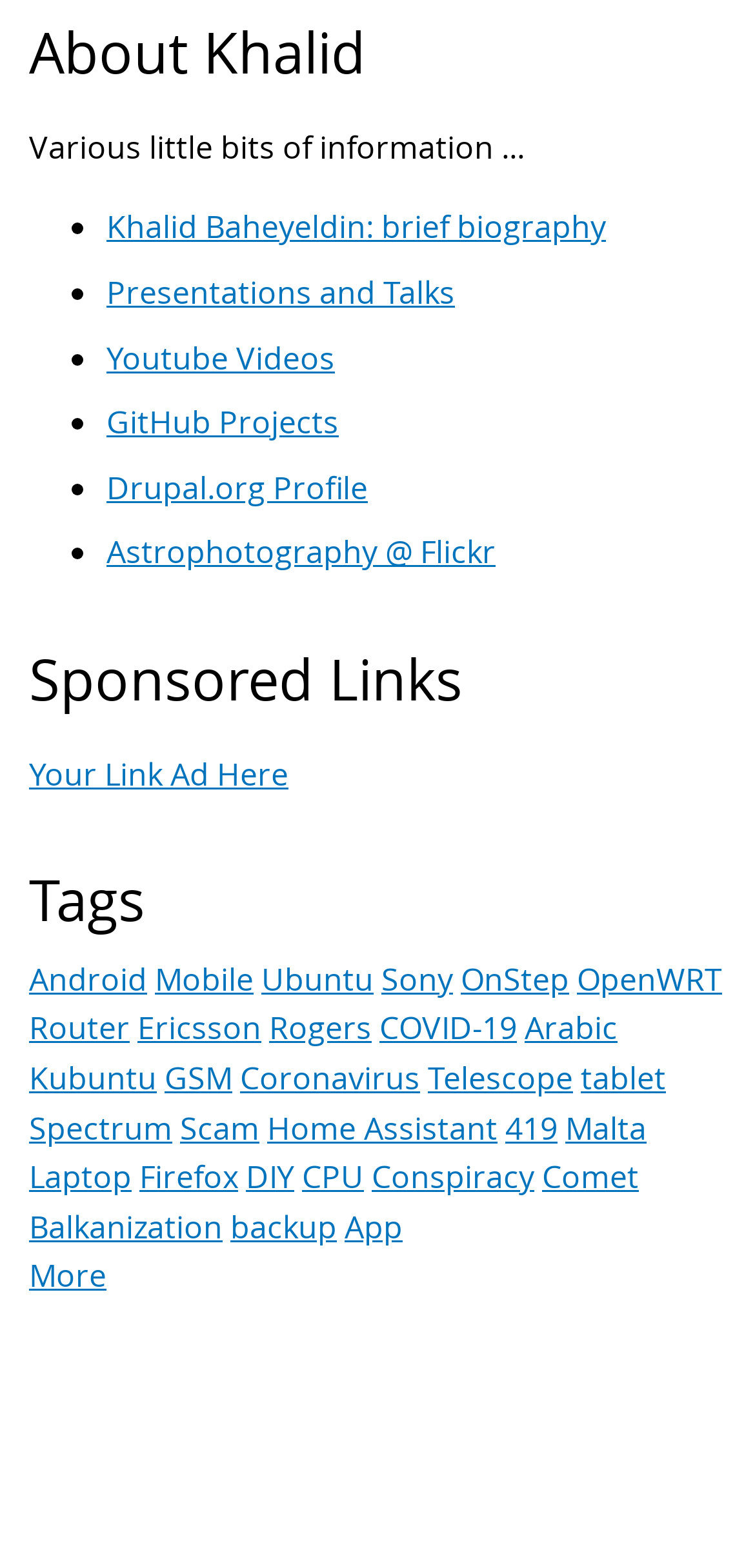Find the bounding box coordinates for the HTML element described in this sentence: "OpenWRT". Provide the coordinates as four float numbers between 0 and 1, in the format [left, top, right, bottom].

[0.764, 0.611, 0.956, 0.638]